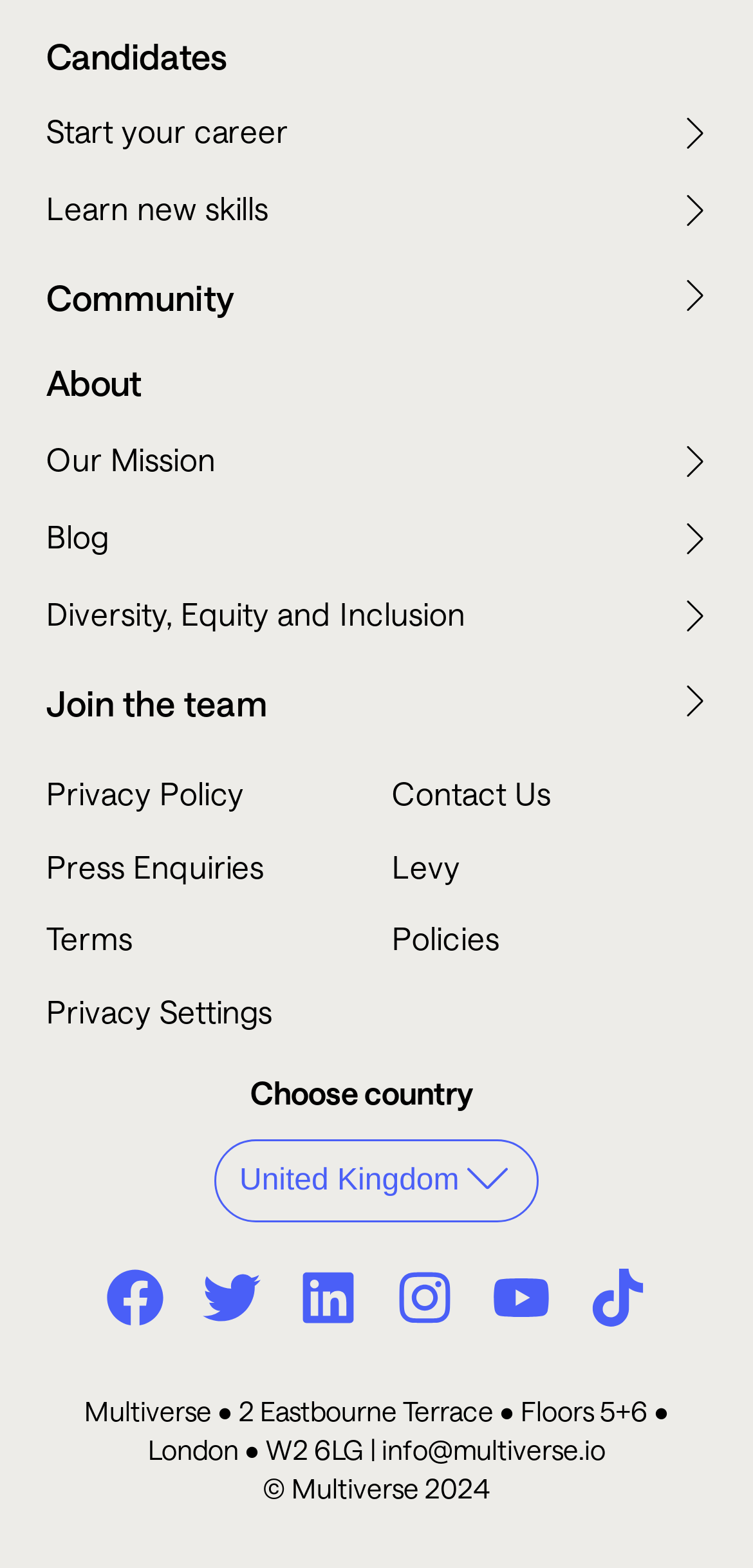Determine the bounding box coordinates of the clickable region to follow the instruction: "Check the Privacy Policy".

[0.062, 0.493, 0.479, 0.519]